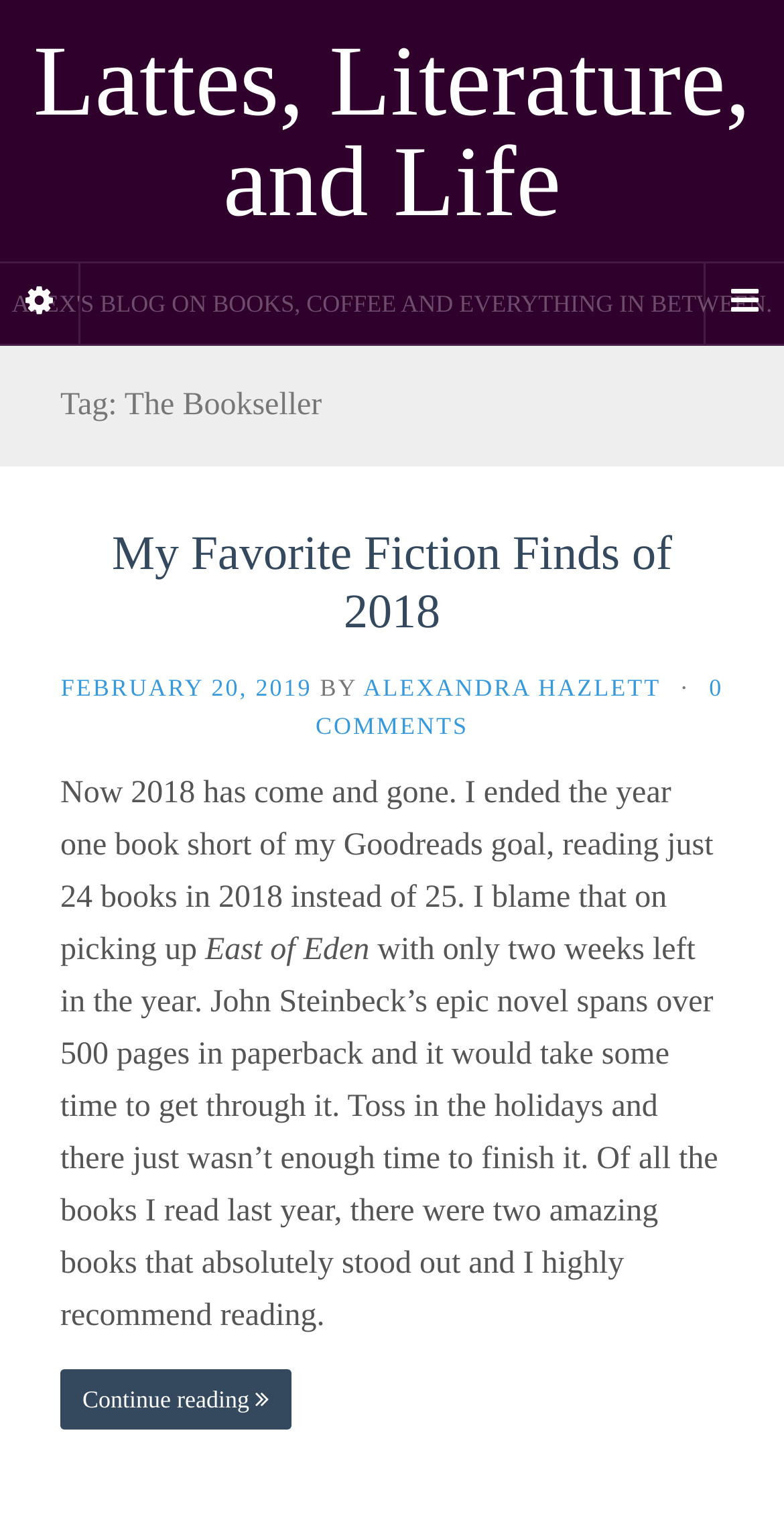Who is the author of the latest article?
Based on the visual information, provide a detailed and comprehensive answer.

I determined the answer by looking at the link element with the text 'ALEXANDRA HAZLETT' which is located below the article title and date, indicating that Alexandra Hazlett is the author of the latest article.